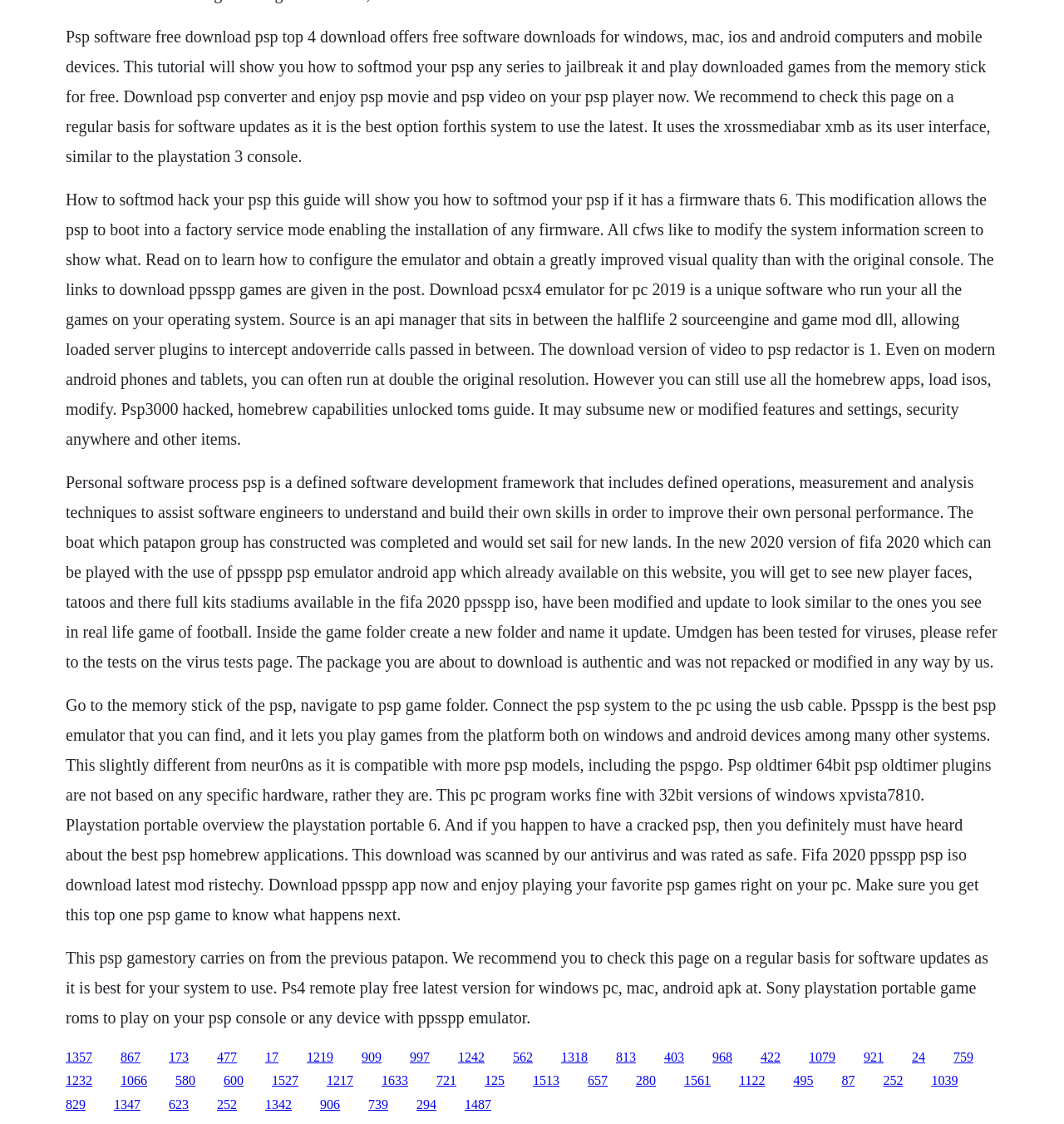Kindly determine the bounding box coordinates for the clickable area to achieve the given instruction: "Go to the memory stick of the PSP".

[0.062, 0.619, 0.936, 0.821]